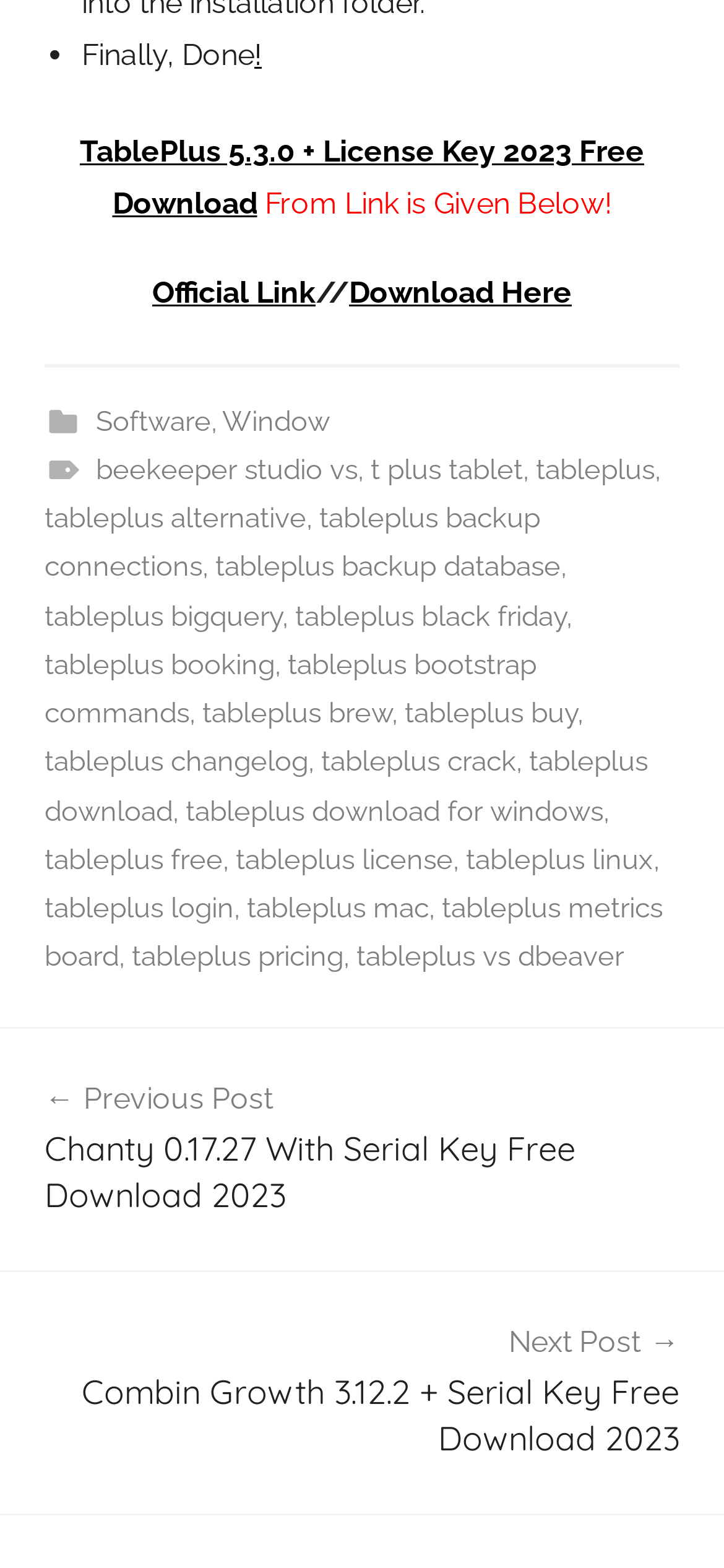Provide your answer to the question using just one word or phrase: What is the text of the navigation element?

Posts